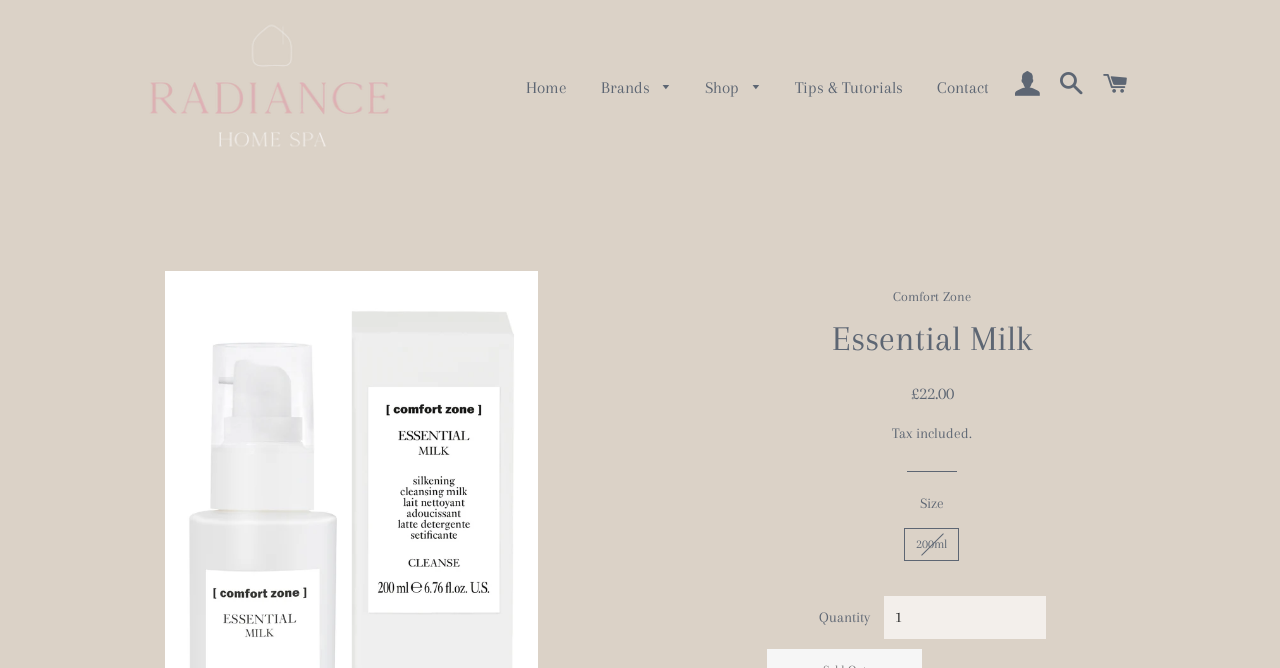What is the default quantity of the product?
Please provide a comprehensive answer to the question based on the webpage screenshot.

I determined the default quantity of the product by looking at the 'Quantity' section, where I saw a spinbutton with a value of 1, indicating that the default quantity is 1.